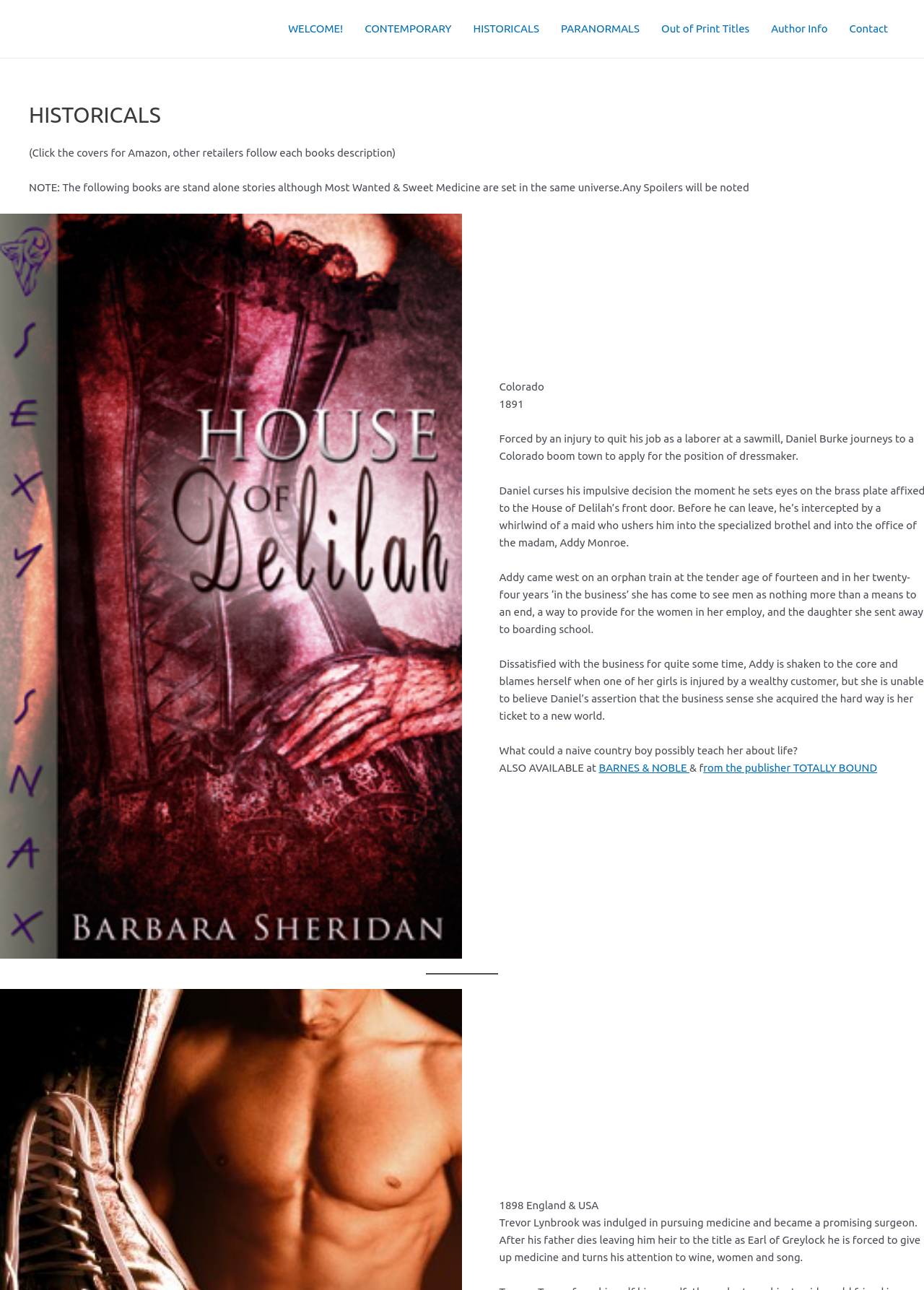Please answer the following question using a single word or phrase: 
What is Daniel Burke's occupation?

Dressmaker